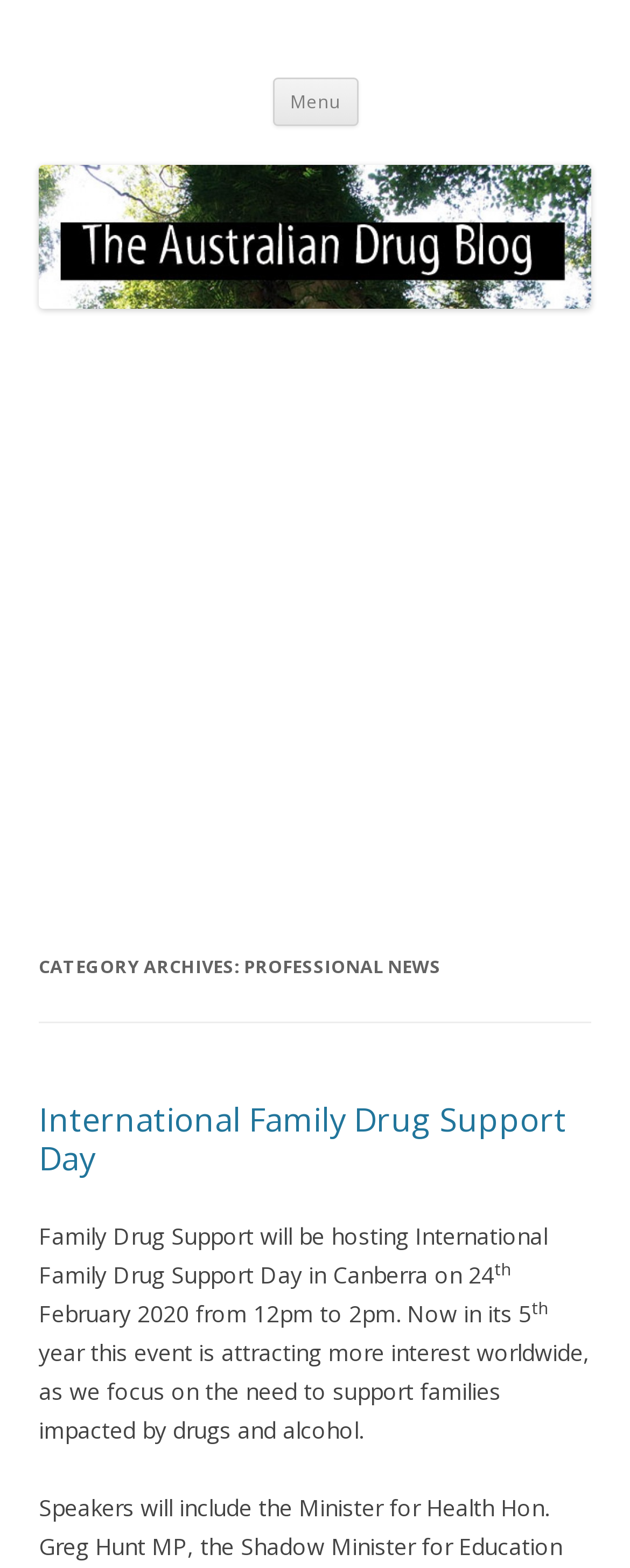What is the date of the International Family Drug Support Day event?
Make sure to answer the question with a detailed and comprehensive explanation.

The date of the event can be found in the static text element which reads 'Family Drug Support will be hosting International Family Drug Support Day in Canberra on 24th February 2020 from 12pm to 2pm.' The superscript 'th' indicates that the date is the 24th.